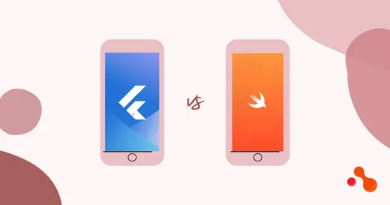Provide a single word or phrase to answer the given question: 
What is the purpose of the 'vs' graphic?

To emphasize the debate